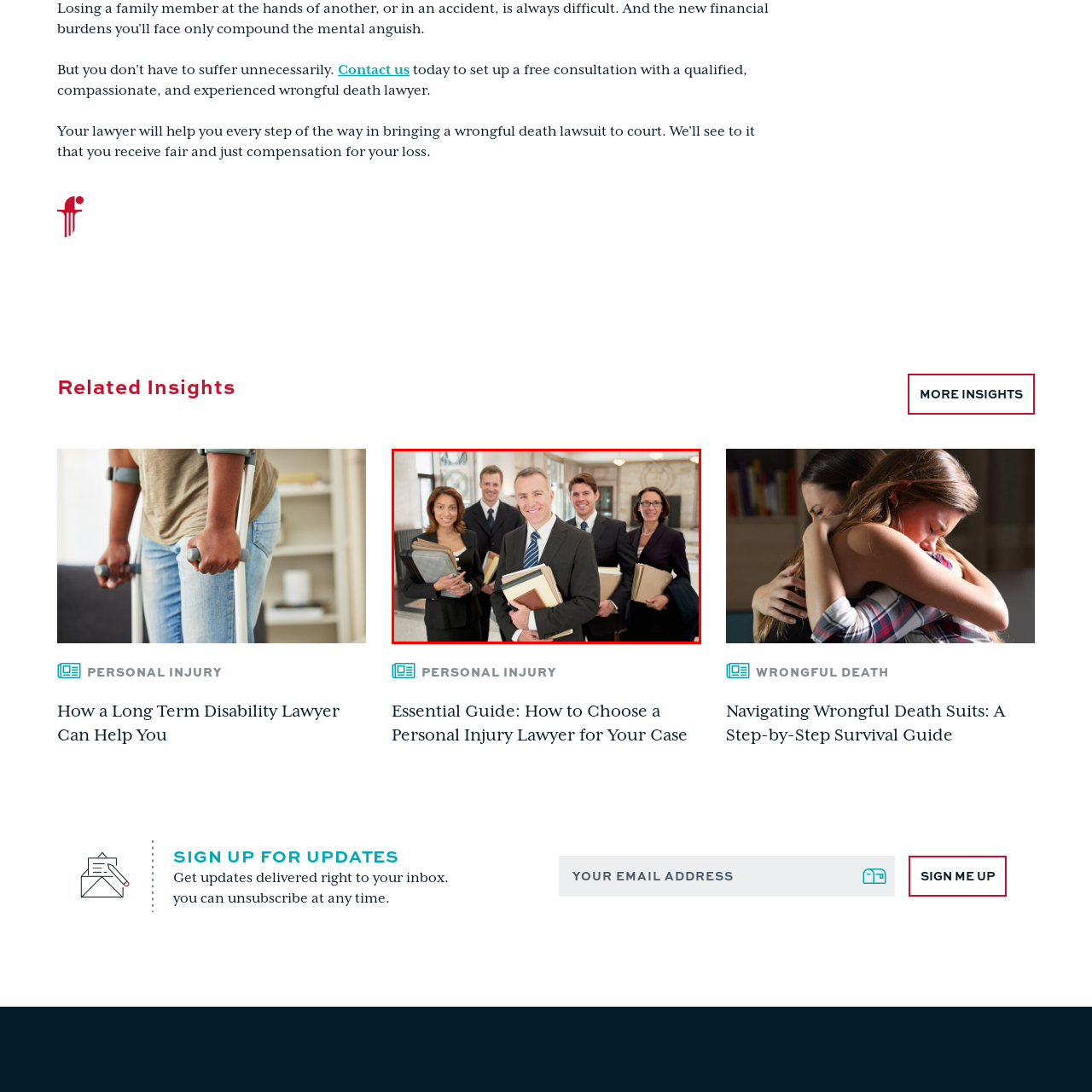Focus on the part of the image that is marked with a yellow outline and respond in detail to the following inquiry based on what you observe: 
What type of atmosphere is conveyed in the image?

The image conveys a strong sense of teamwork and dedication, which is evident from the diverse group of professionals standing together, smiling, and dressed in business attire, suggesting a collaborative team atmosphere.